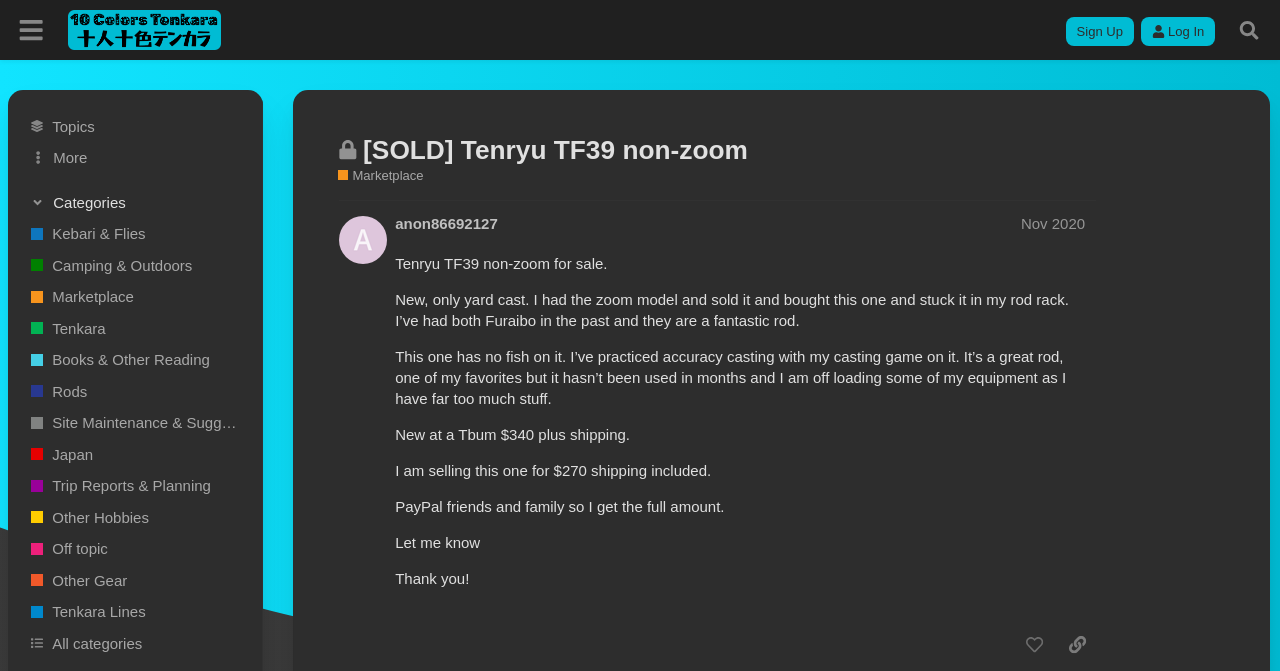Determine the bounding box coordinates in the format (top-left x, top-left y, bottom-right x, bottom-right y). Ensure all values are floating point numbers between 0 and 1. Identify the bounding box of the UI element described by: anon86692127

[0.309, 0.317, 0.389, 0.349]